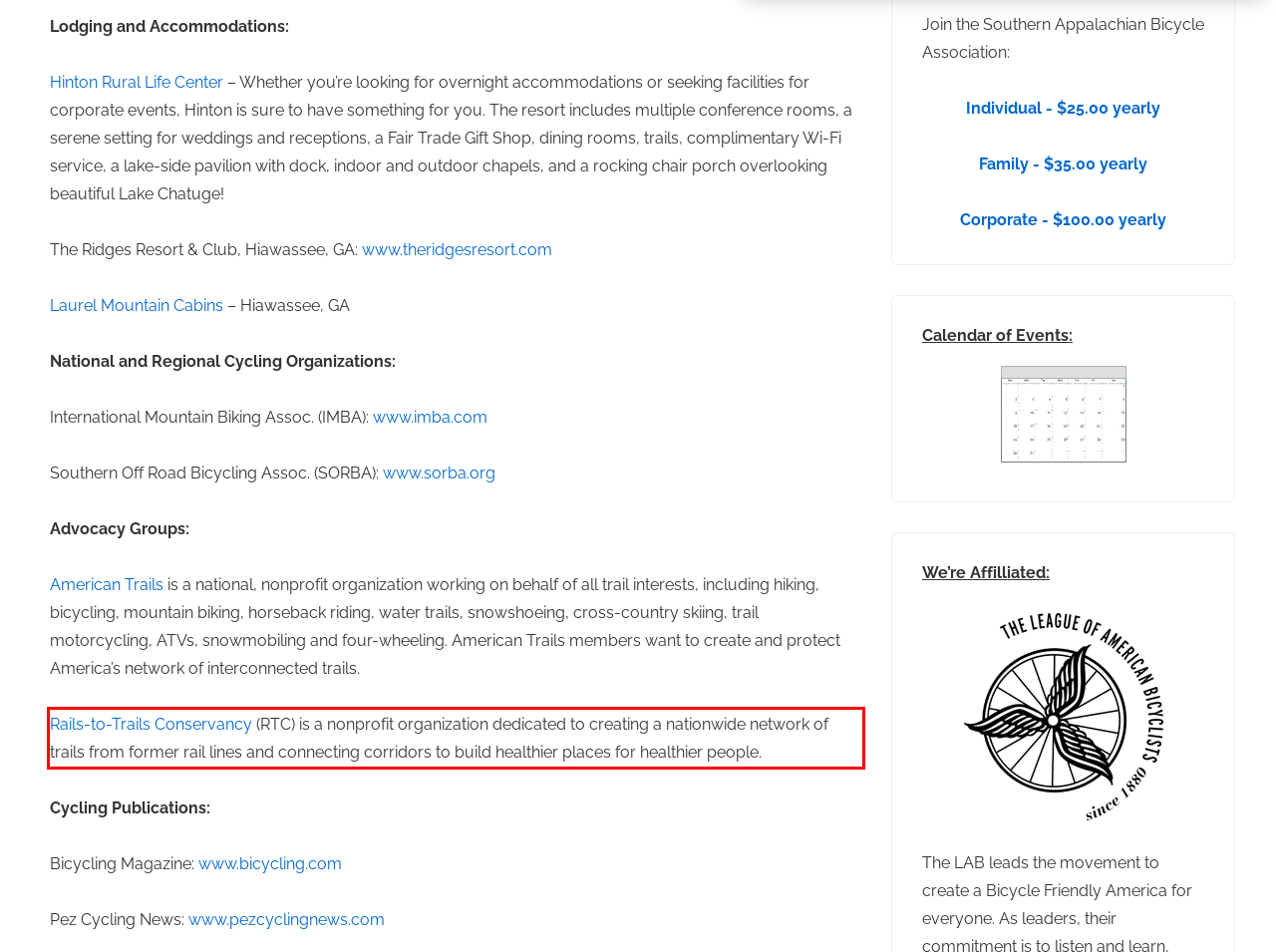Within the screenshot of the webpage, there is a red rectangle. Please recognize and generate the text content inside this red bounding box.

Rails-to-Trails Conservancy (RTC) is a nonprofit organization dedicated to creating a nationwide network of trails from former rail lines and connecting corridors to build healthier places for healthier people.